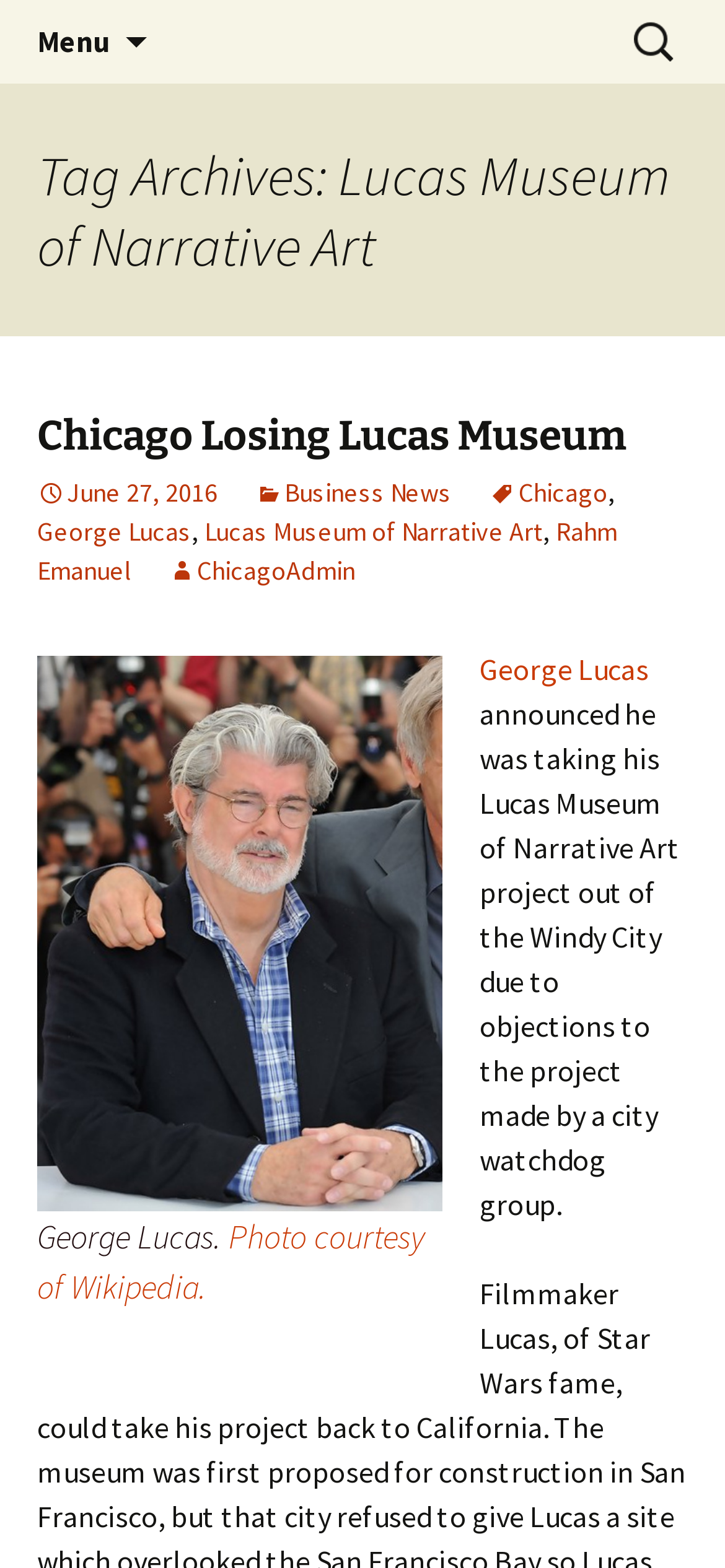Bounding box coordinates are to be given in the format (top-left x, top-left y, bottom-right x, bottom-right y). All values must be floating point numbers between 0 and 1. Provide the bounding box coordinate for the UI element described as: Rahm Emanuel

[0.051, 0.328, 0.851, 0.374]